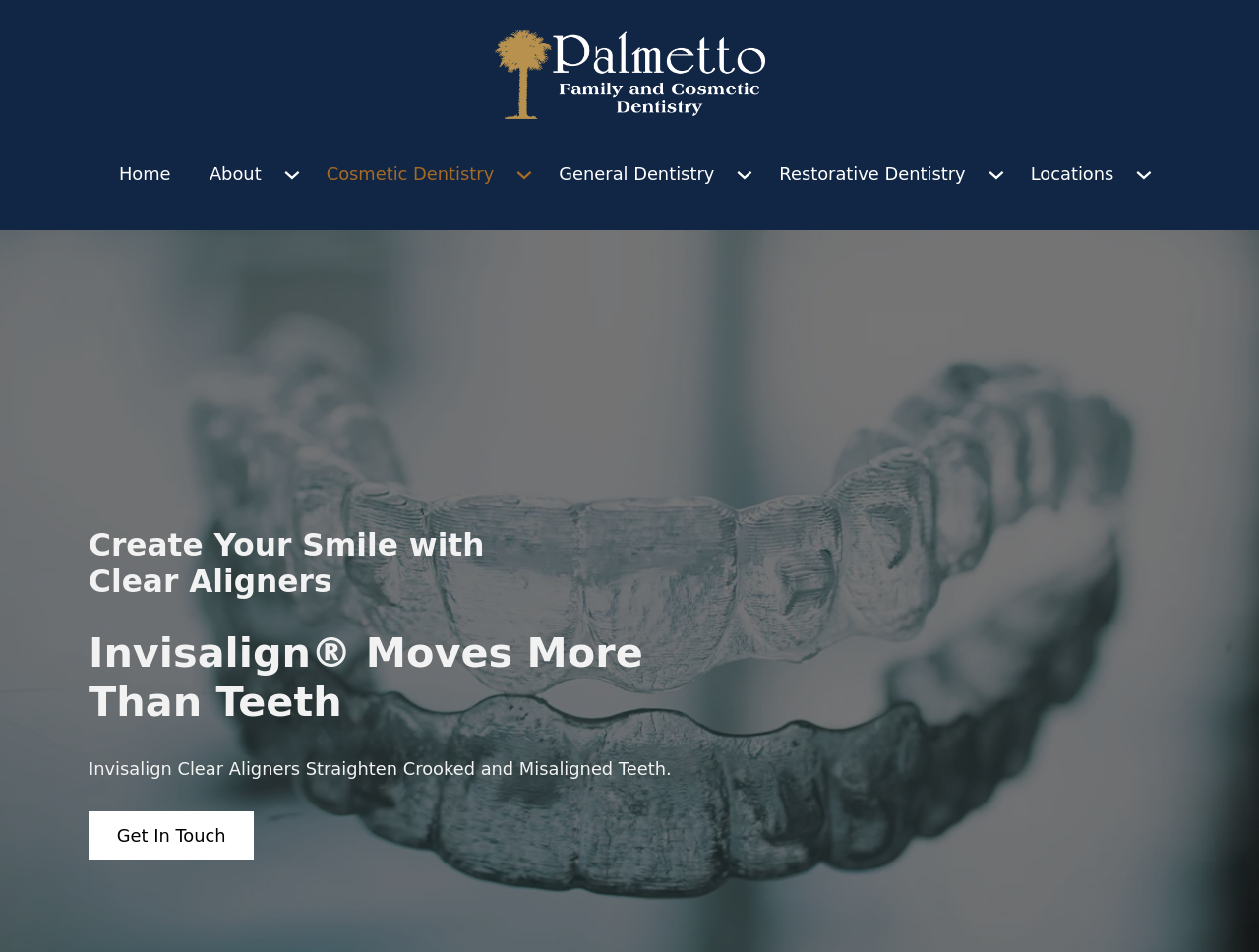Please determine the bounding box coordinates of the element to click in order to execute the following instruction: "Go to Home". The coordinates should be four float numbers between 0 and 1, specified as [left, top, right, bottom].

[0.084, 0.156, 0.146, 0.211]